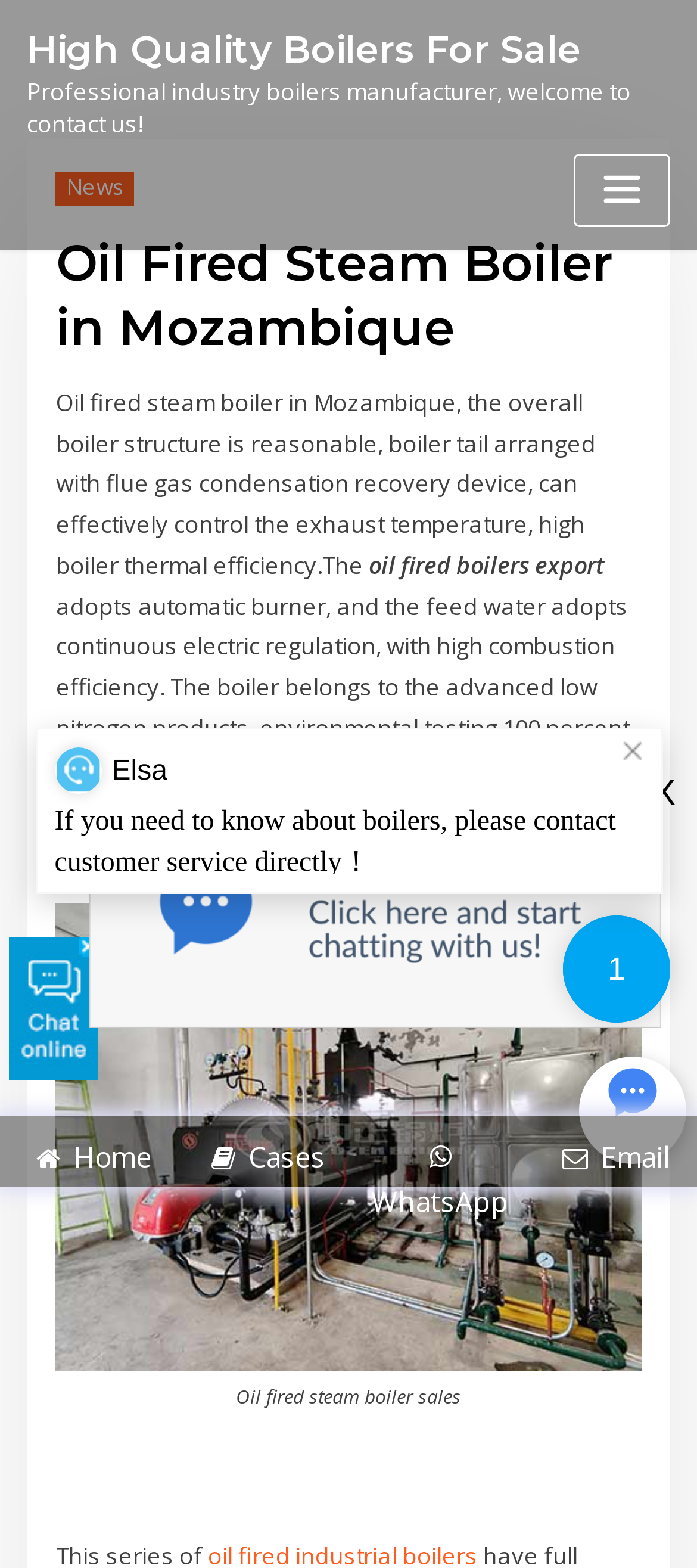How many navigation links are available?
Kindly offer a detailed explanation using the data available in the image.

By examining the webpage structure, I found four navigation links: 'Home', 'Cases', 'WhatsApp', and 'Email'. These links are located at the bottom of the webpage and provide access to different sections or contact methods.